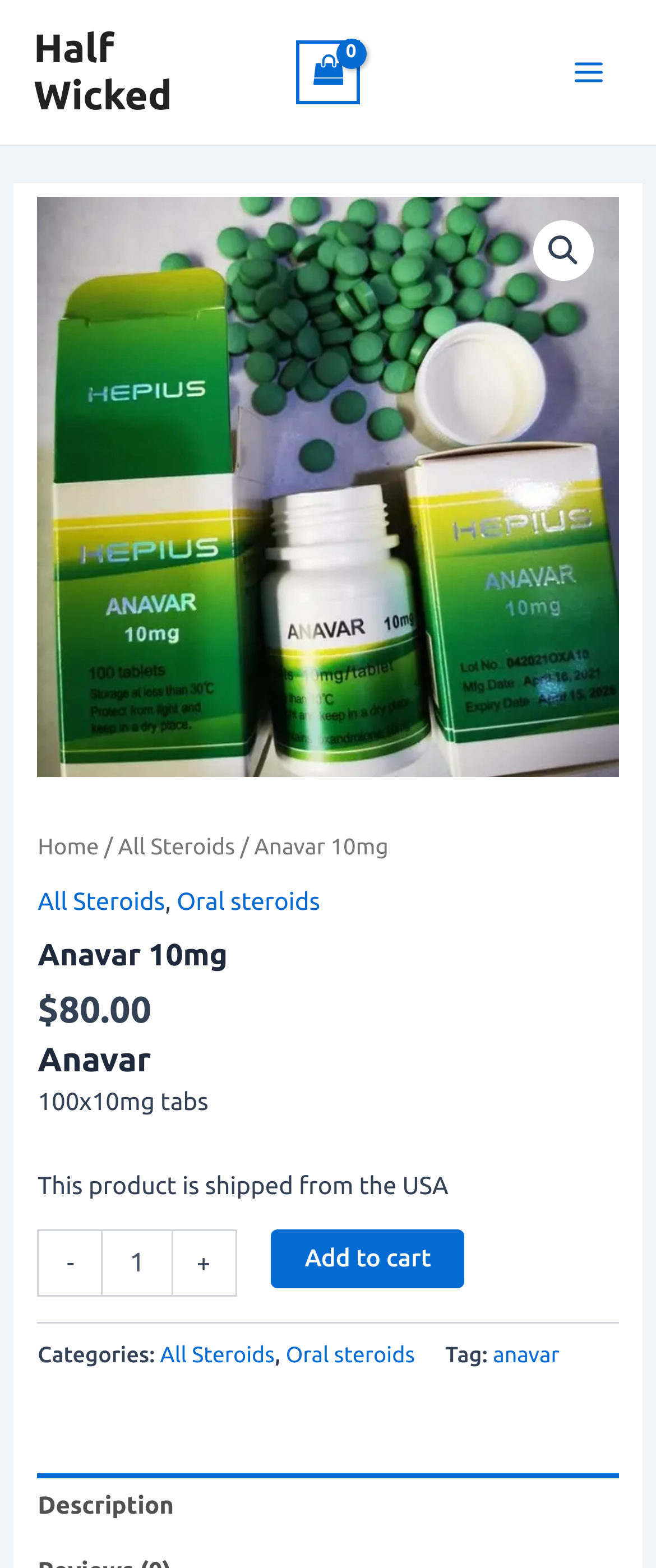Analyze and describe the webpage in a detailed narrative.

The webpage is about Anavar, a premium oral steroid for lean muscle gain and fat reduction, suitable for both men and women with minimal side effects. 

At the top left, there is a link to "Half Wicked" and a shopping cart icon with the text "View Shopping Cart, empty". On the top right, there is a main menu button and a search icon. 

Below the top section, there is a large image of Anavar 10mg, accompanied by a navigation breadcrumb showing the path "Home / All Steroids / Anavar 10mg". 

The main content area has several sections. The first section displays the product name "Anavar 10mg" in a heading, followed by the price "$80.00" and a description "100x10mg tabs". There is also a note stating "This product is shipped from the USA". 

Below the product information, there is a quantity control section with minus and plus buttons, a spin button to select the quantity, and an "Add to cart" button. 

Further down, there are categories and tags listed, including "All Steroids", "Oral steroids", and "anavar". 

At the bottom, there is a tab section with a "Description" tab, which is not selected by default.